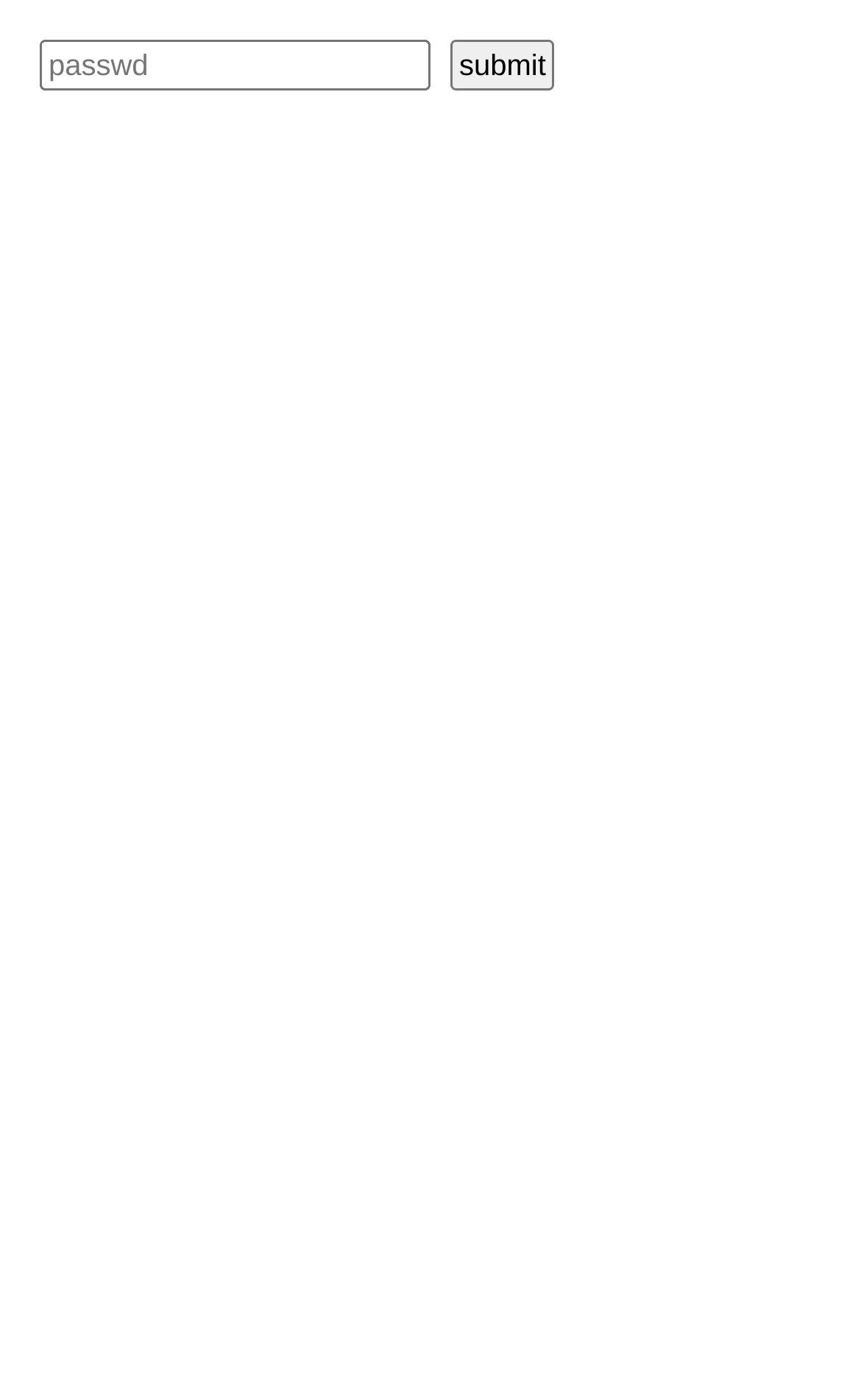Determine the bounding box coordinates for the UI element described. Format the coordinates as (top-left x, top-left y, bottom-right x, bottom-right y) and ensure all values are between 0 and 1. Element description: name="submit" value="submit"

[0.523, 0.028, 0.644, 0.065]